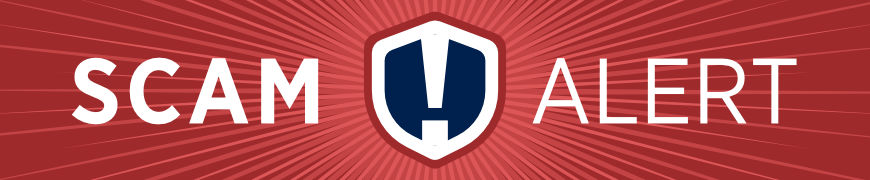What is the purpose of the shield icon?
Please give a detailed and elaborate explanation in response to the question.

The shield icon encloses the 'SCAM ALERT' message, indicating that the warning is serious and important, and users should be cautious of fraudulent activities.